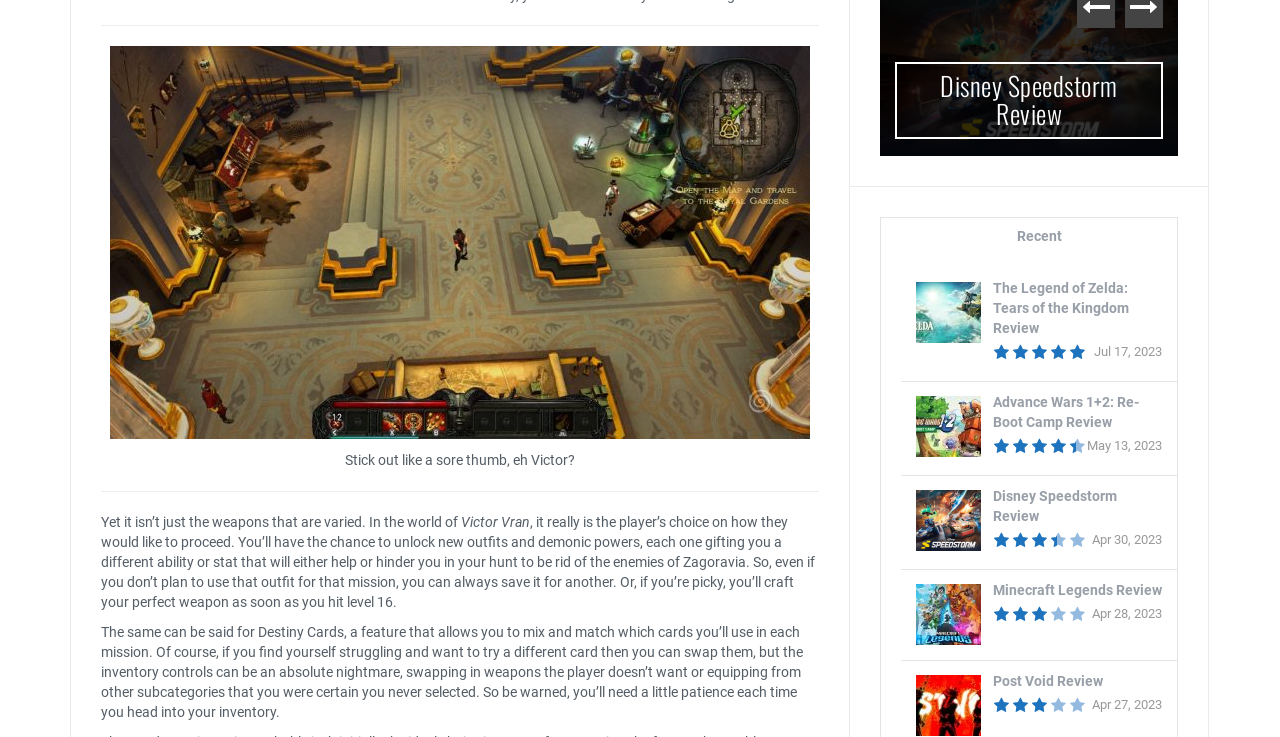Please specify the bounding box coordinates of the area that should be clicked to accomplish the following instruction: "View the Minecraft Legends Review". The coordinates should consist of four float numbers between 0 and 1, i.e., [left, top, right, bottom].

[0.776, 0.79, 0.908, 0.811]